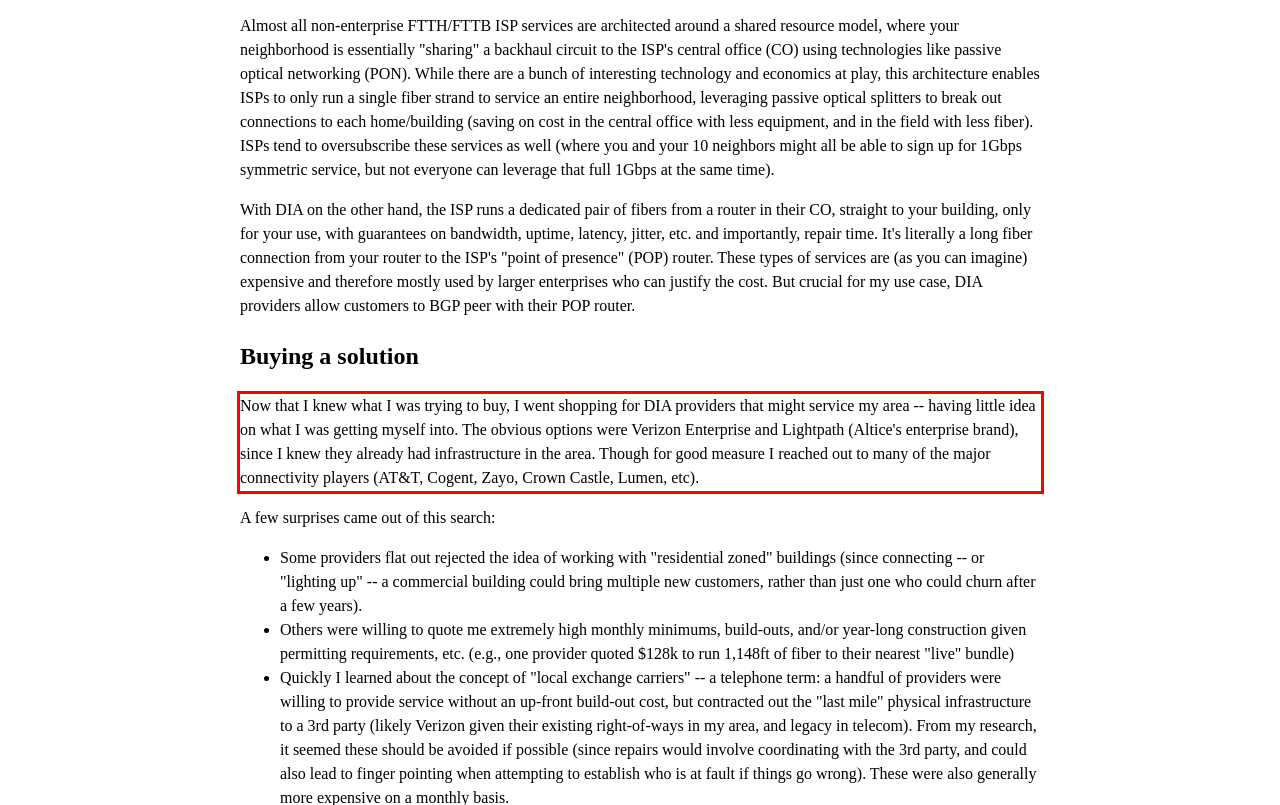Examine the screenshot of the webpage, locate the red bounding box, and perform OCR to extract the text contained within it.

Now that I knew what I was trying to buy, I went shopping for DIA providers that might service my area -- having little idea on what I was getting myself into. The obvious options were Verizon Enterprise and Lightpath (Altice's enterprise brand), since I knew they already had infrastructure in the area. Though for good measure I reached out to many of the major connectivity players (AT&T, Cogent, Zayo, Crown Castle, Lumen, etc).